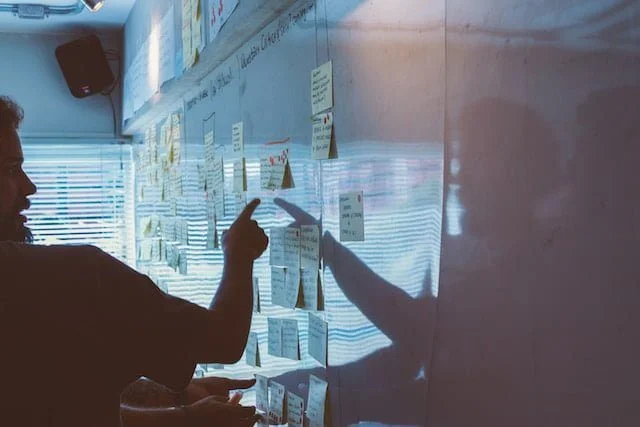What is the source of light in the room?
Please use the image to provide an in-depth answer to the question.

The image depicts natural light filtering in through a nearby window, casting soft shadows that enhance the dynamic atmosphere of teamwork and creativity.